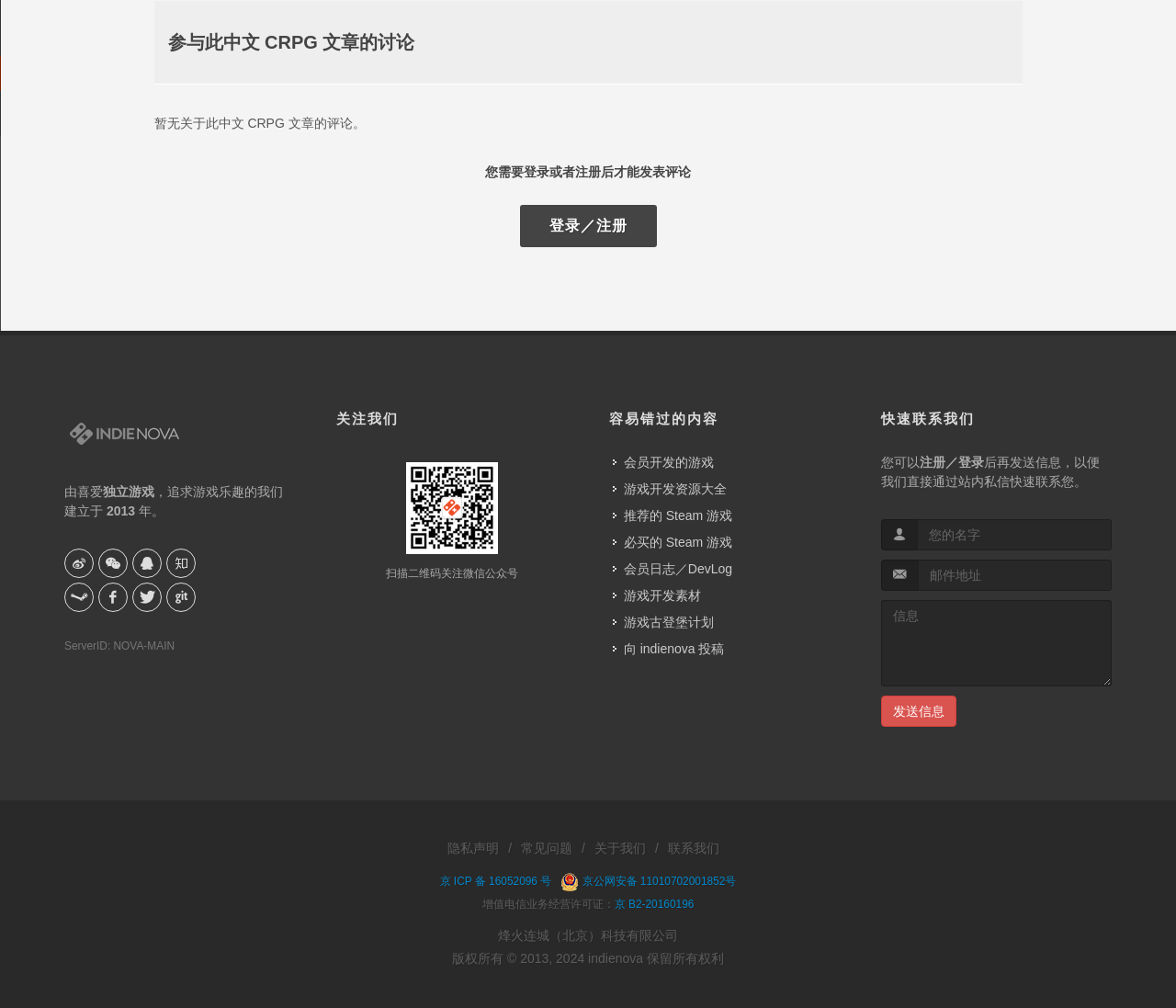What is the purpose of the textbox with the label '您的名字'?
Could you please answer the question thoroughly and with as much detail as possible?

I determined the answer by looking at the layout of the textbox element with the label '您的名字' and the surrounding elements, which suggests that it is used to input the user's name.